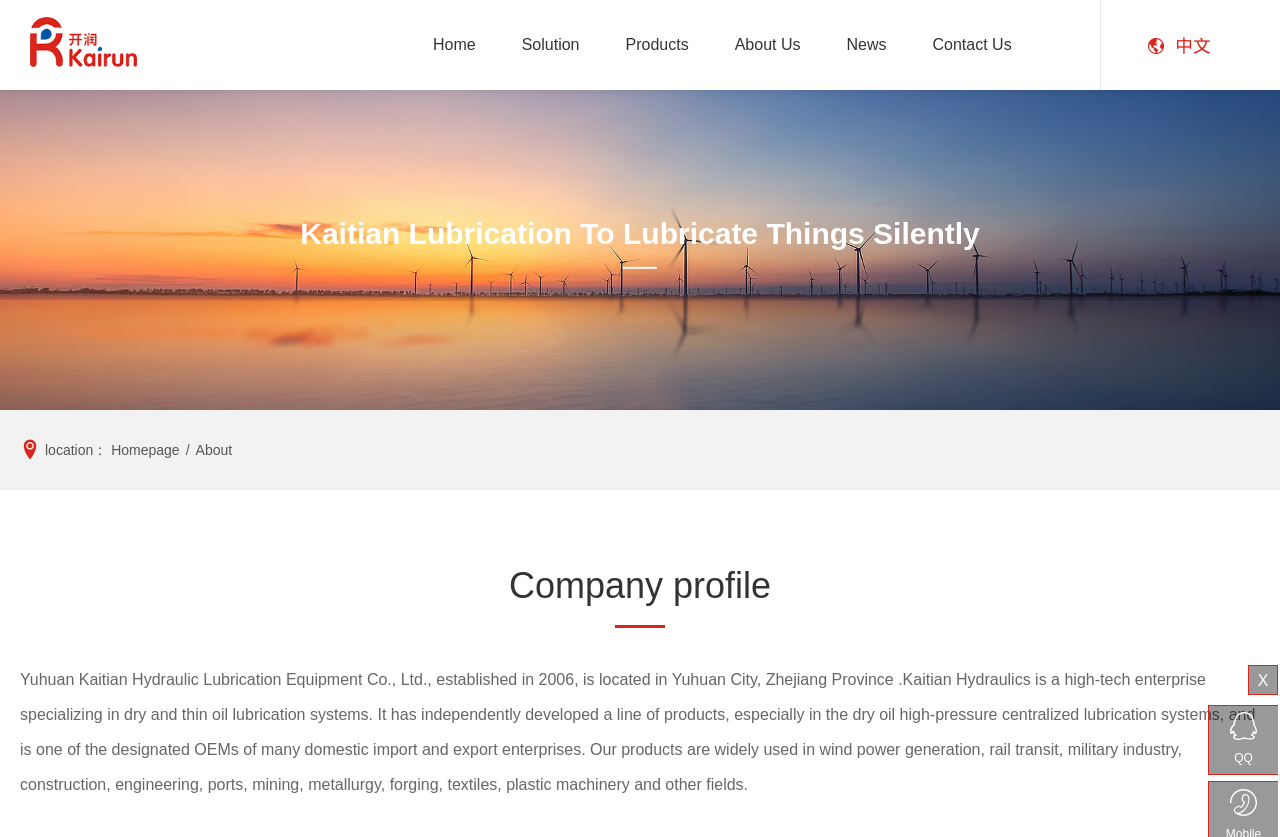Determine the bounding box coordinates for the element that should be clicked to follow this instruction: "Click the About Us link". The coordinates should be given as four float numbers between 0 and 1, in the format [left, top, right, bottom].

[0.574, 0.0, 0.625, 0.108]